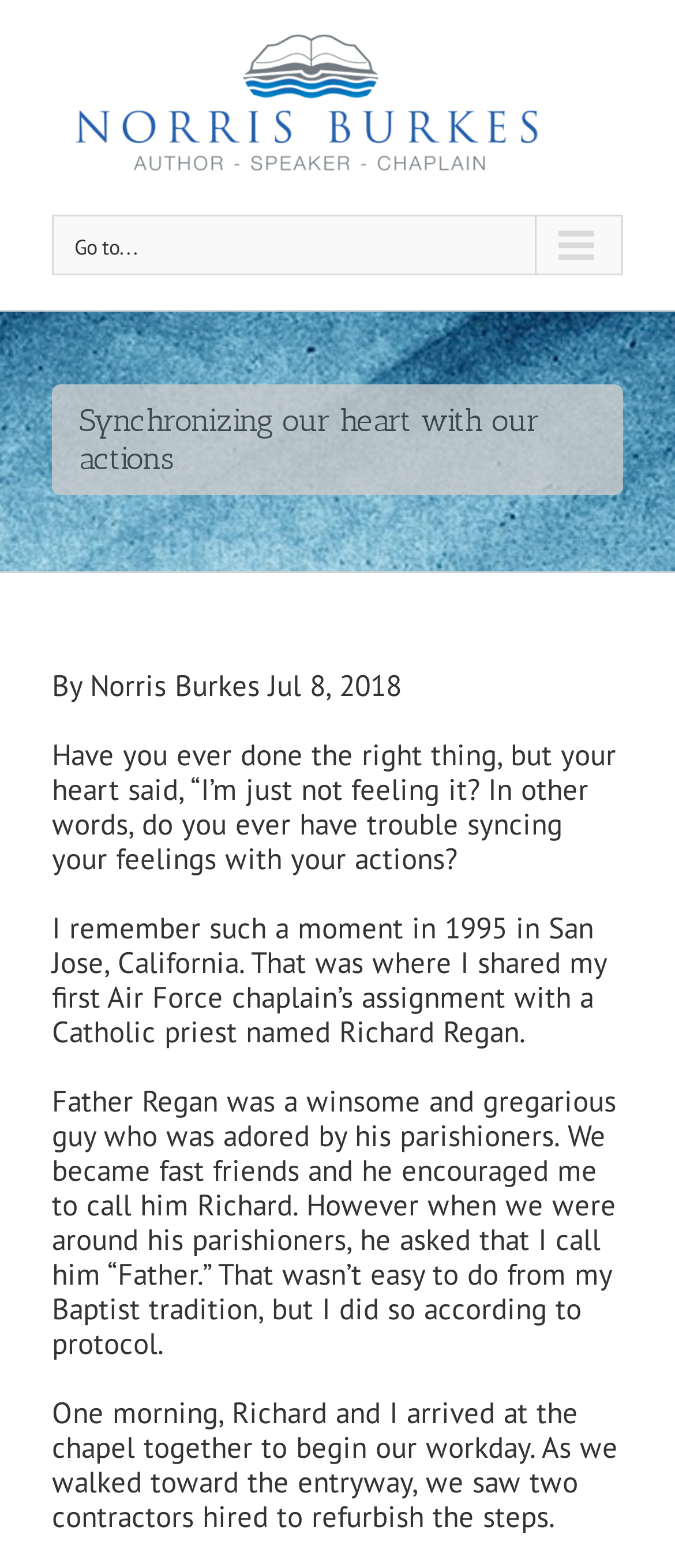What is the location where the author shared his first Air Force chaplain’s assignment?
Using the picture, provide a one-word or short phrase answer.

San Jose, California